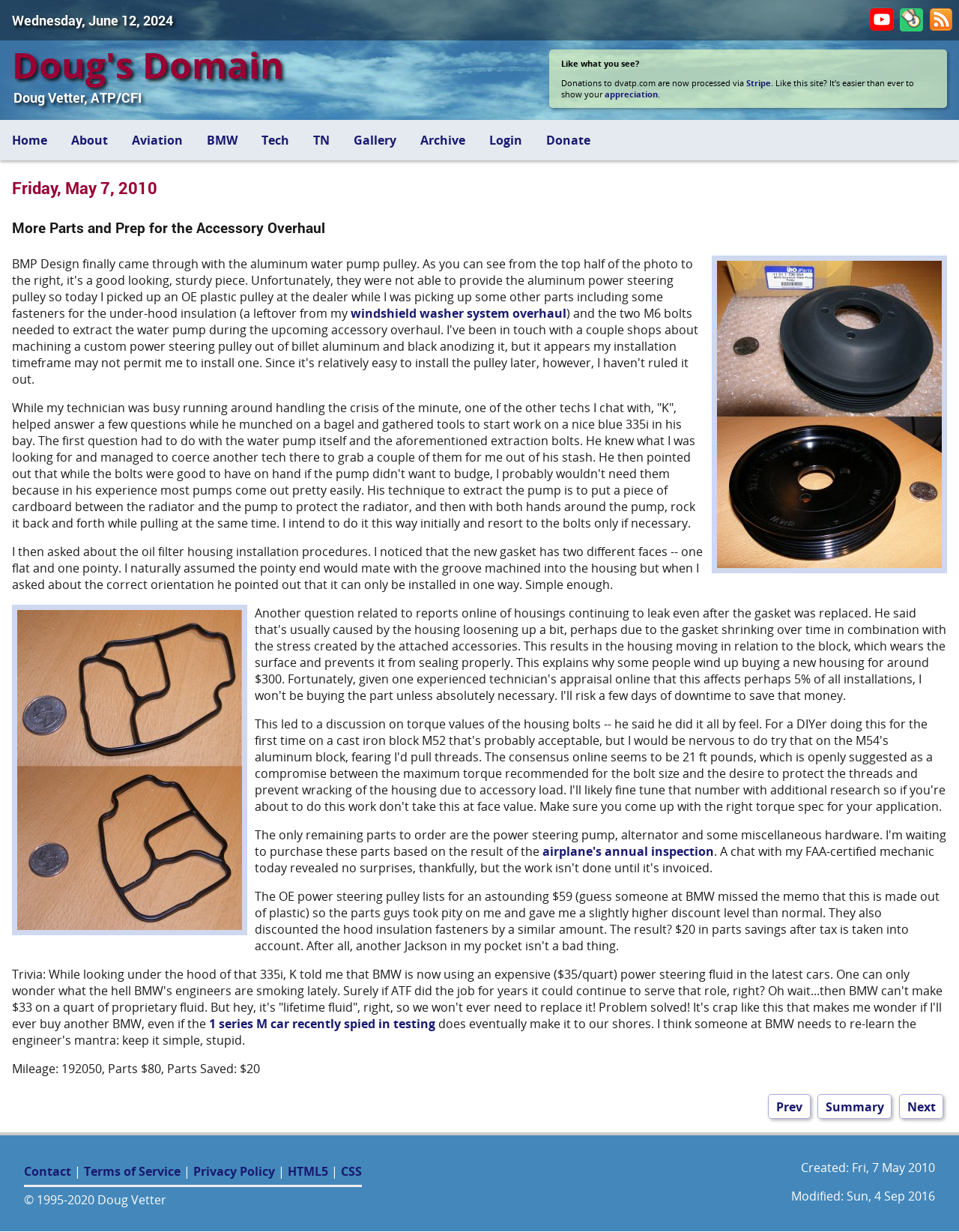For the element described, predict the bounding box coordinates as (top-left x, top-left y, bottom-right x, bottom-right y). All values should be between 0 and 1. Element description: Privacy Policy

[0.202, 0.944, 0.287, 0.958]